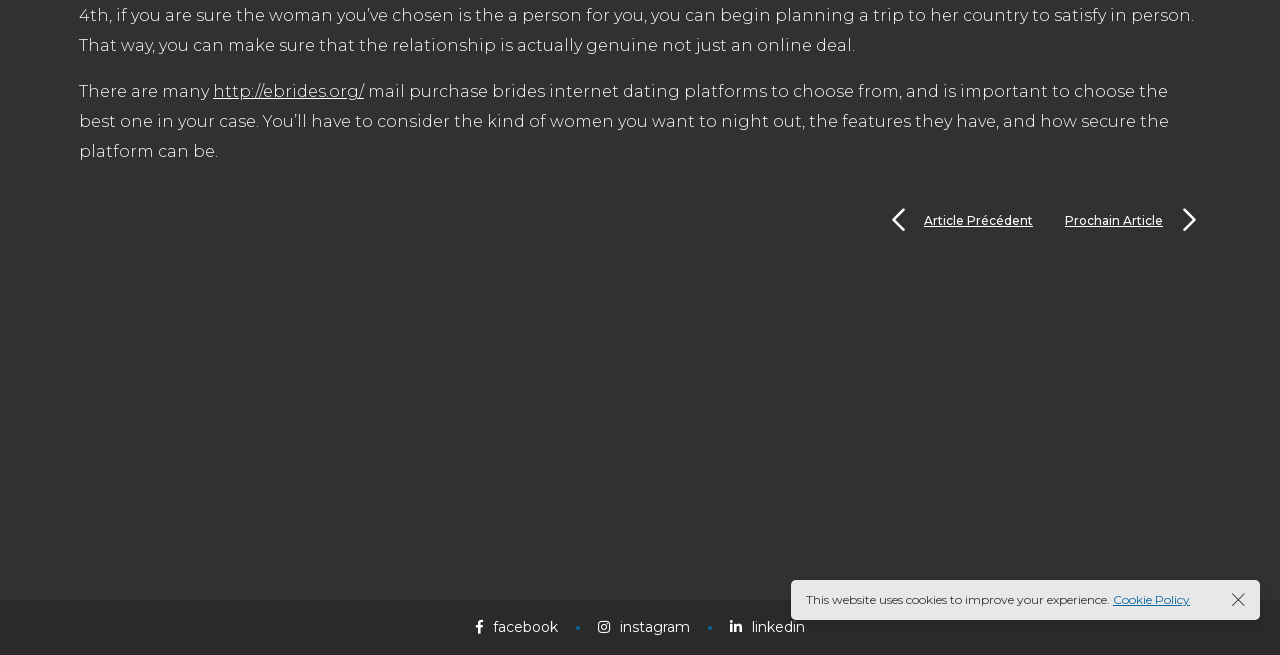Find the bounding box coordinates for the HTML element described in this sentence: "Log in". Provide the coordinates as four float numbers between 0 and 1, in the format [left, top, right, bottom].

None